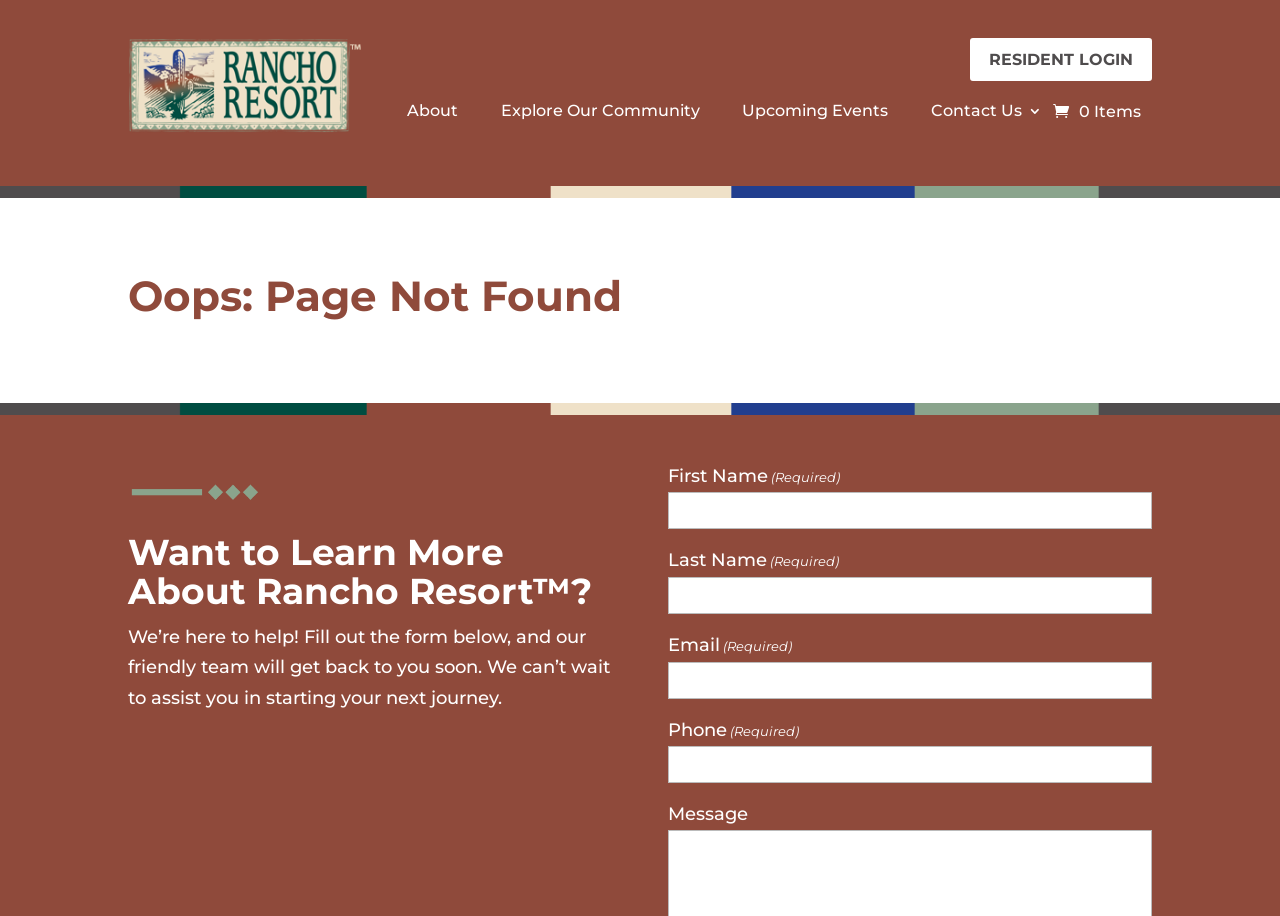Highlight the bounding box coordinates of the element you need to click to perform the following instruction: "Enter your 'Email'."

[0.522, 0.722, 0.9, 0.763]